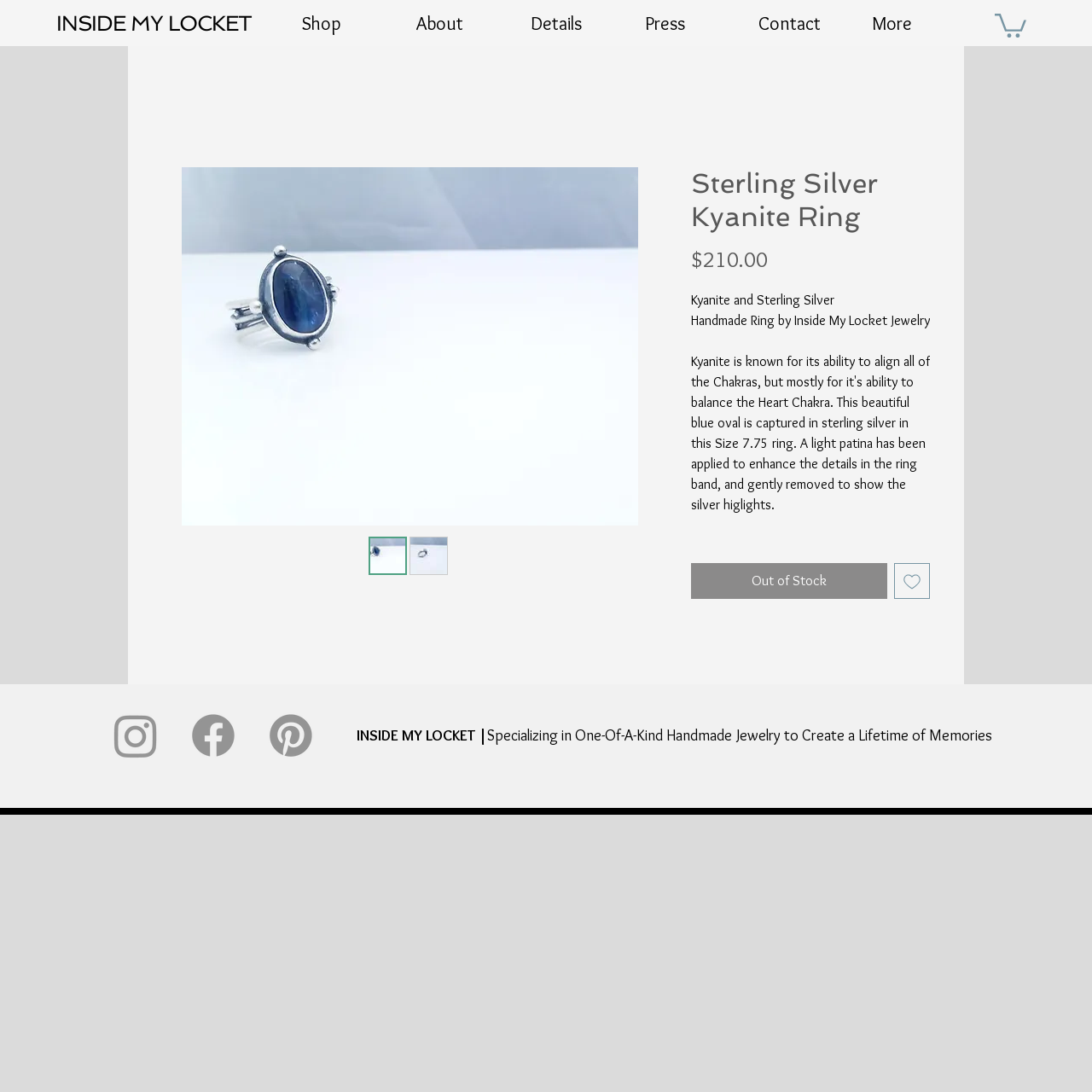Please determine the bounding box coordinates of the element to click on in order to accomplish the following task: "View BENGAL KITTENS AVAILABLE". Ensure the coordinates are four float numbers ranging from 0 to 1, i.e., [left, top, right, bottom].

None